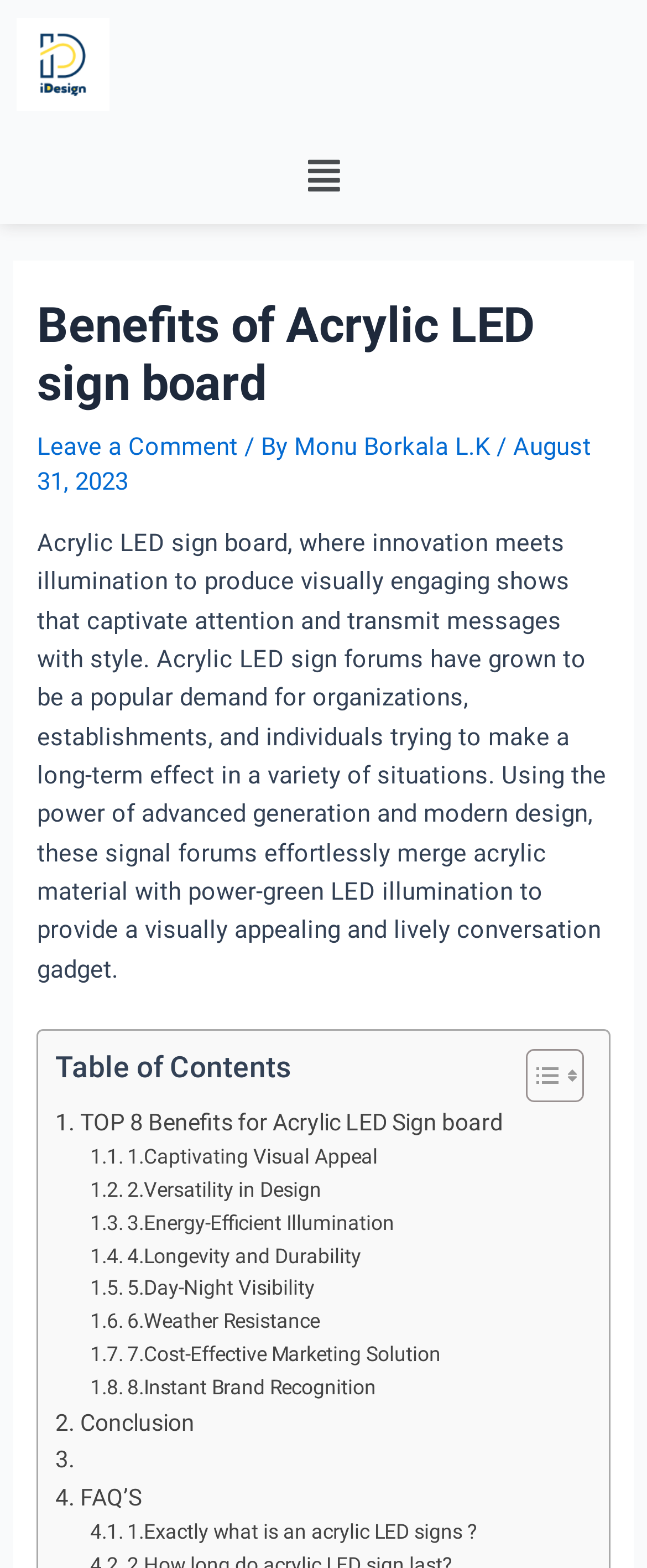Generate an in-depth caption that captures all aspects of the webpage.

The webpage is about the benefits of acrylic LED sign boards, with a focus on improving visibility and communication of a brand. At the top, there is a link and a button labeled "Menu" with a dropdown icon. Below the menu button, there is a header section with a heading that reads "Benefits of Acrylic LED sign board" and a link to "Leave a Comment". The author's name, "Monu Borkala L.K", and the date "August 31, 2023" are also displayed in this section.

The main content of the webpage is a long paragraph that describes the benefits of acrylic LED sign boards, highlighting their ability to captivate attention and transmit messages with style. Below this paragraph, there is a table of contents section with a heading and a toggle button. The table of contents lists eight benefits of acrylic LED sign boards, including captivating visual appeal, versatility in design, and energy-efficient illumination. Each benefit is linked to a corresponding section on the webpage.

The webpage also features a conclusion section, followed by a FAQ section with a link to a question about what an acrylic LED sign is. At the very bottom, there is a post navigation section. Throughout the webpage, there are no images except for two small icons in the table of contents section.